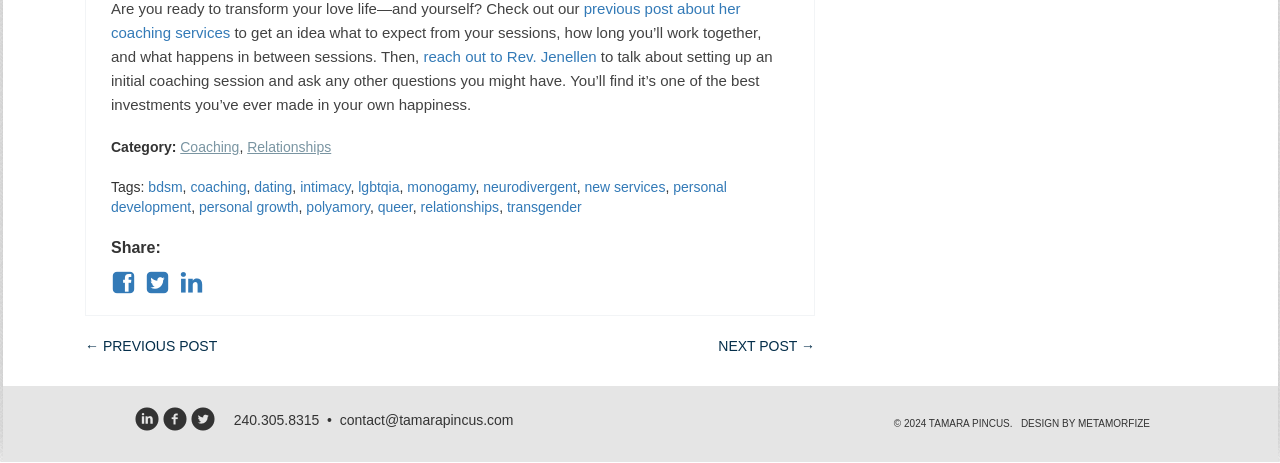Extract the bounding box coordinates for the described element: "← Previous Post". The coordinates should be represented as four float numbers between 0 and 1: [left, top, right, bottom].

[0.066, 0.73, 0.17, 0.764]